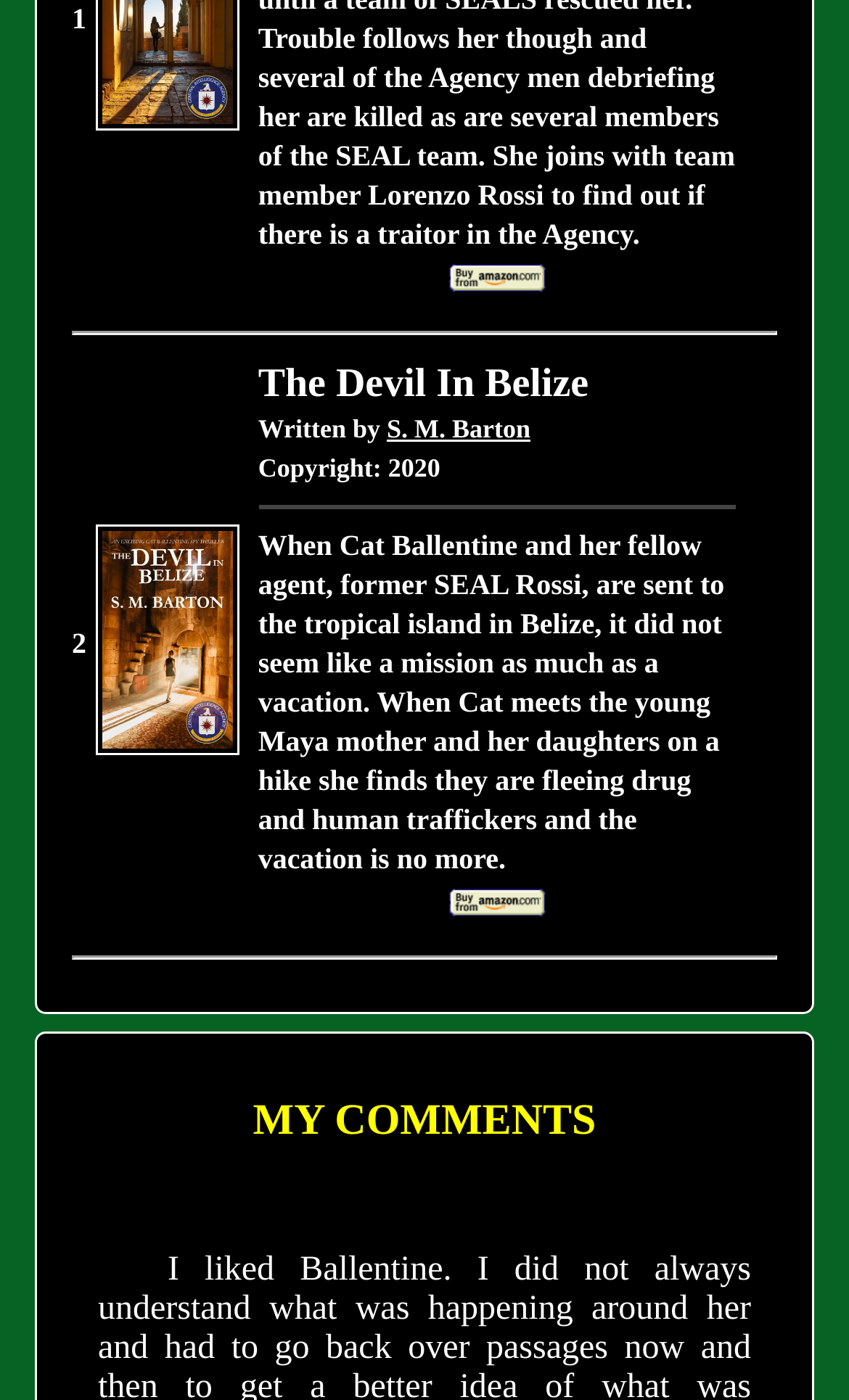How many rows are there in the book list table?
Provide a concise answer using a single word or phrase based on the image.

3